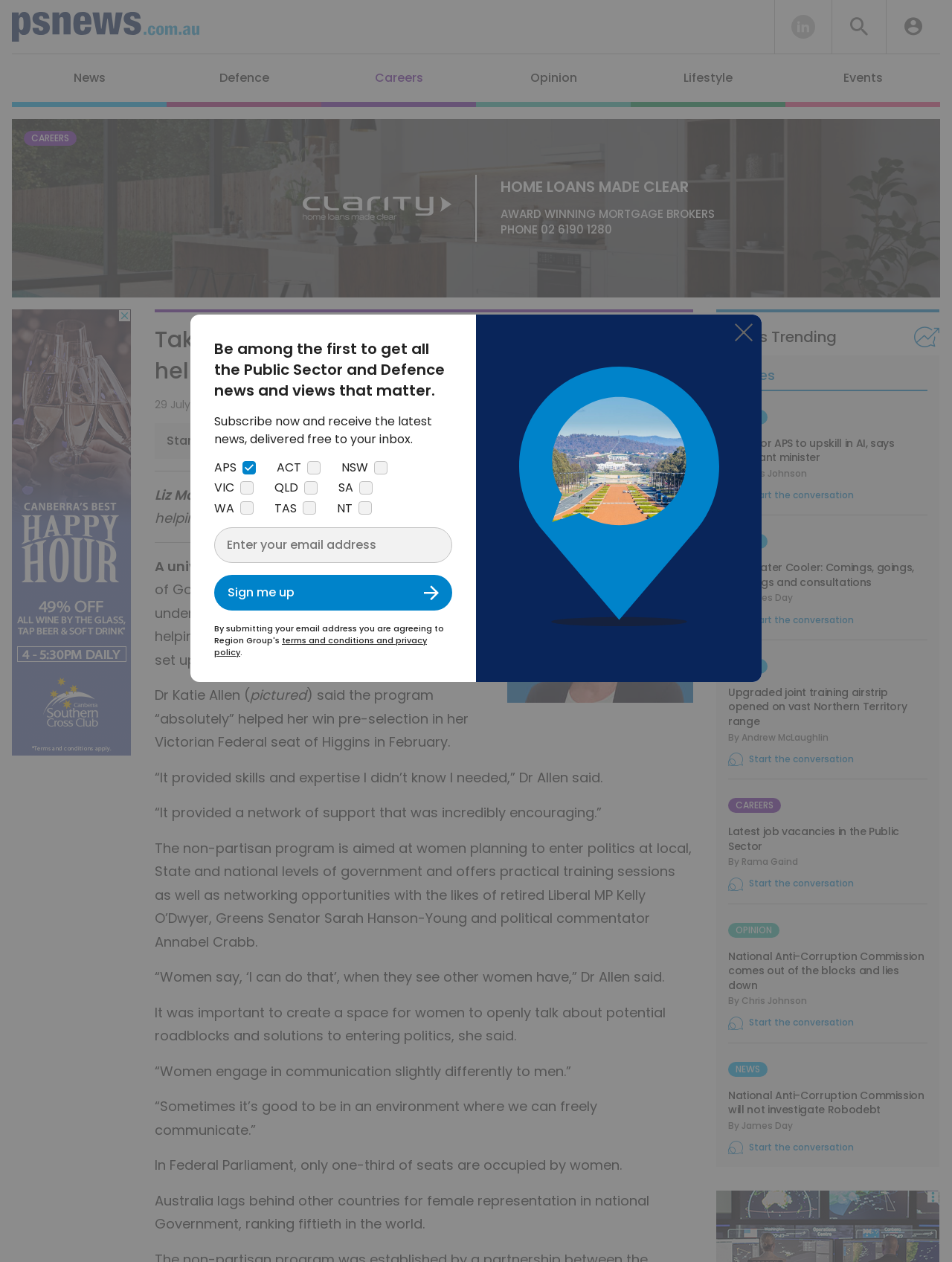Show me the bounding box coordinates of the clickable region to achieve the task as per the instruction: "Search for something".

[0.93, 0.005, 0.955, 0.037]